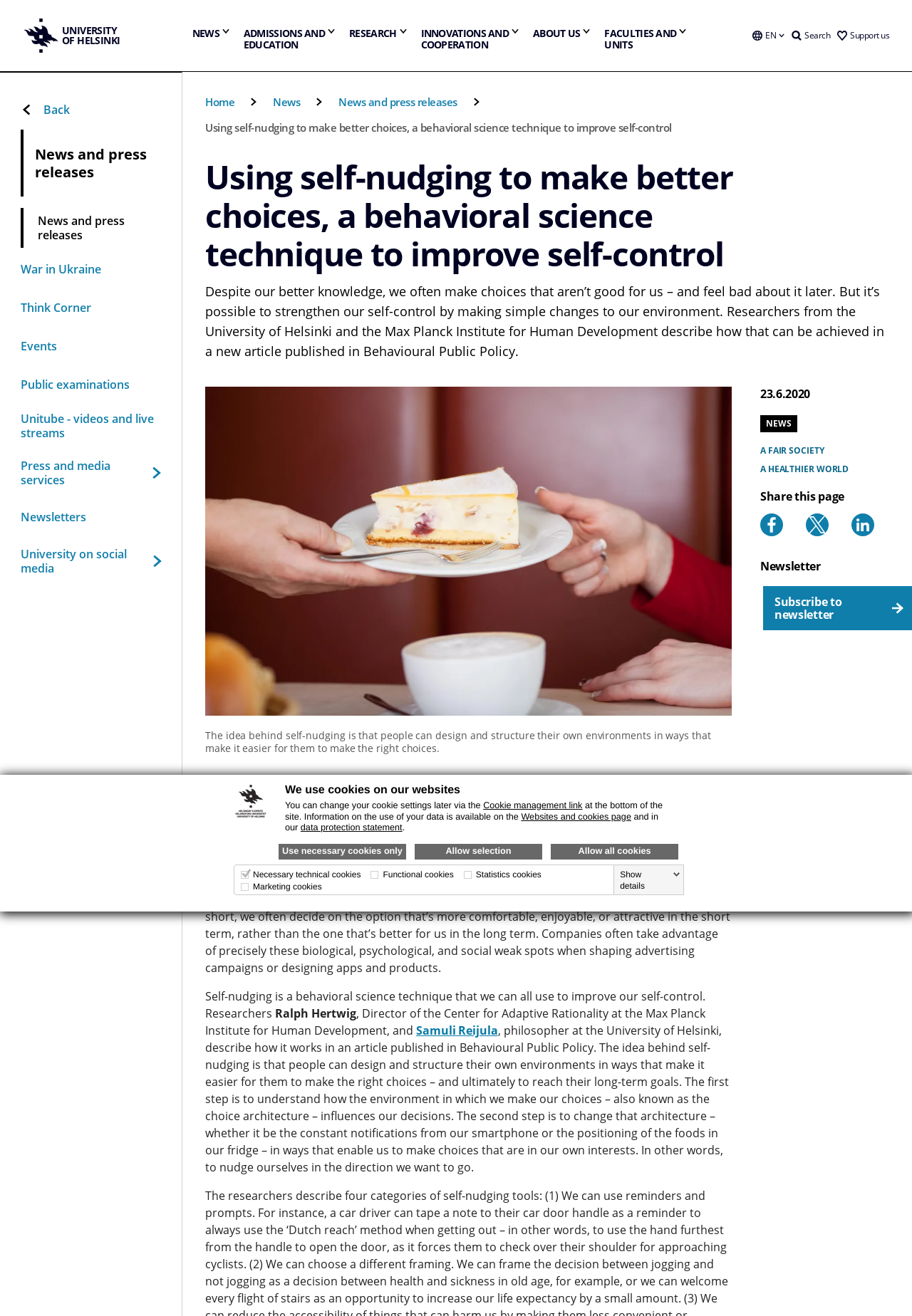Using the format (top-left x, top-left y, bottom-right x, bottom-right y), and given the element description, identify the bounding box coordinates within the screenshot: ADD TO CART

None